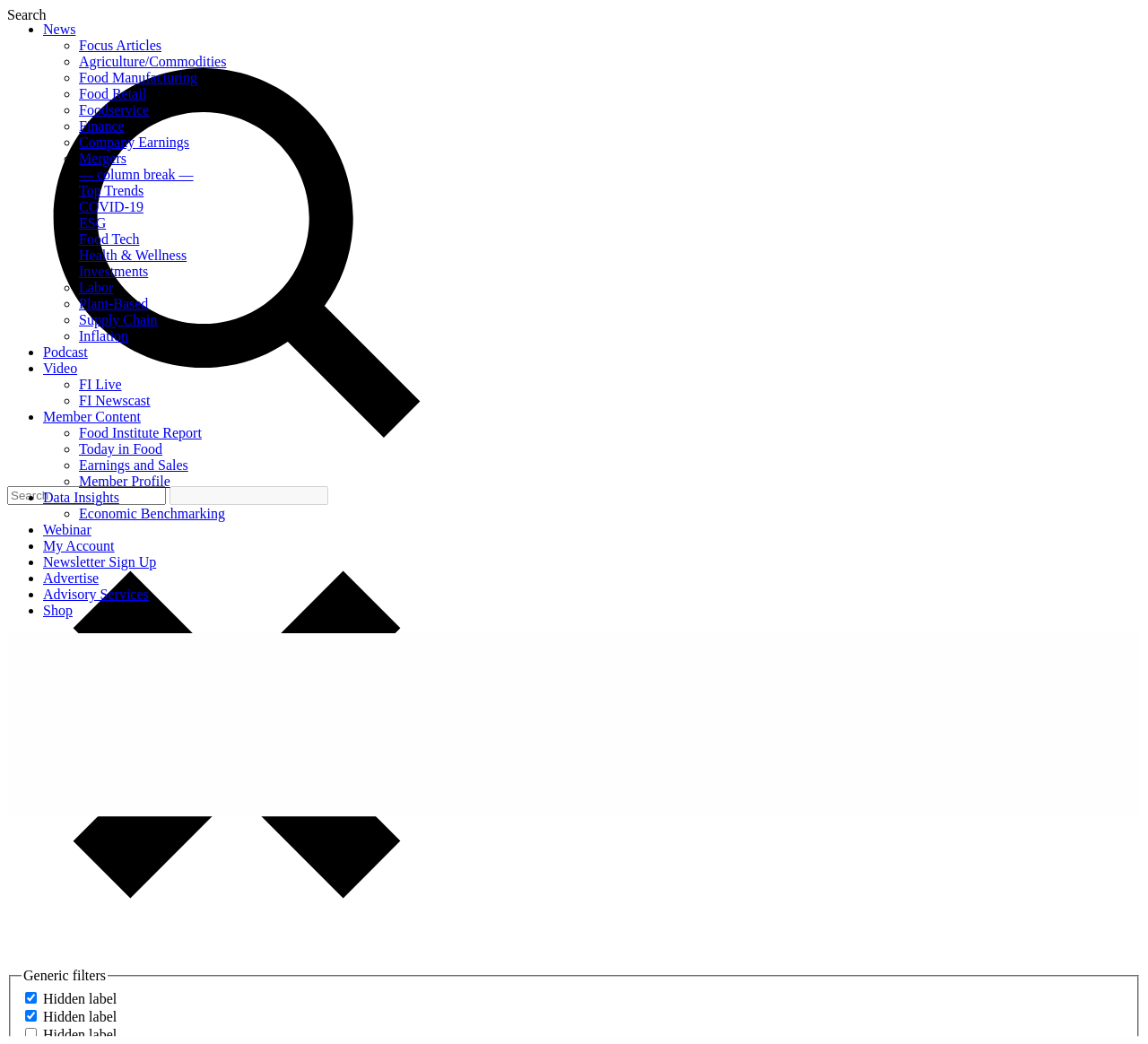Please locate the bounding box coordinates of the element that should be clicked to achieve the given instruction: "Go to News page".

[0.038, 0.021, 0.066, 0.035]